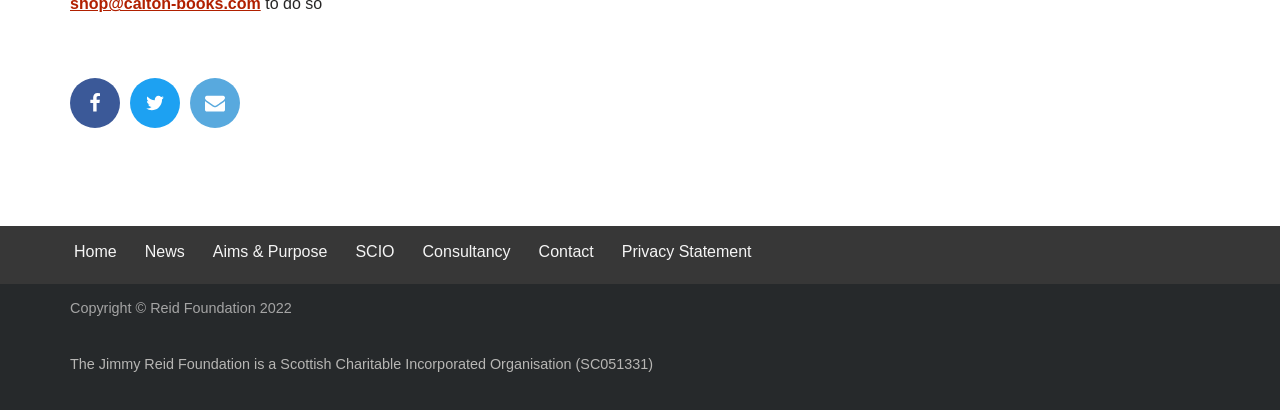Determine the bounding box coordinates of the element that should be clicked to execute the following command: "learn about SCIO".

[0.278, 0.58, 0.308, 0.645]